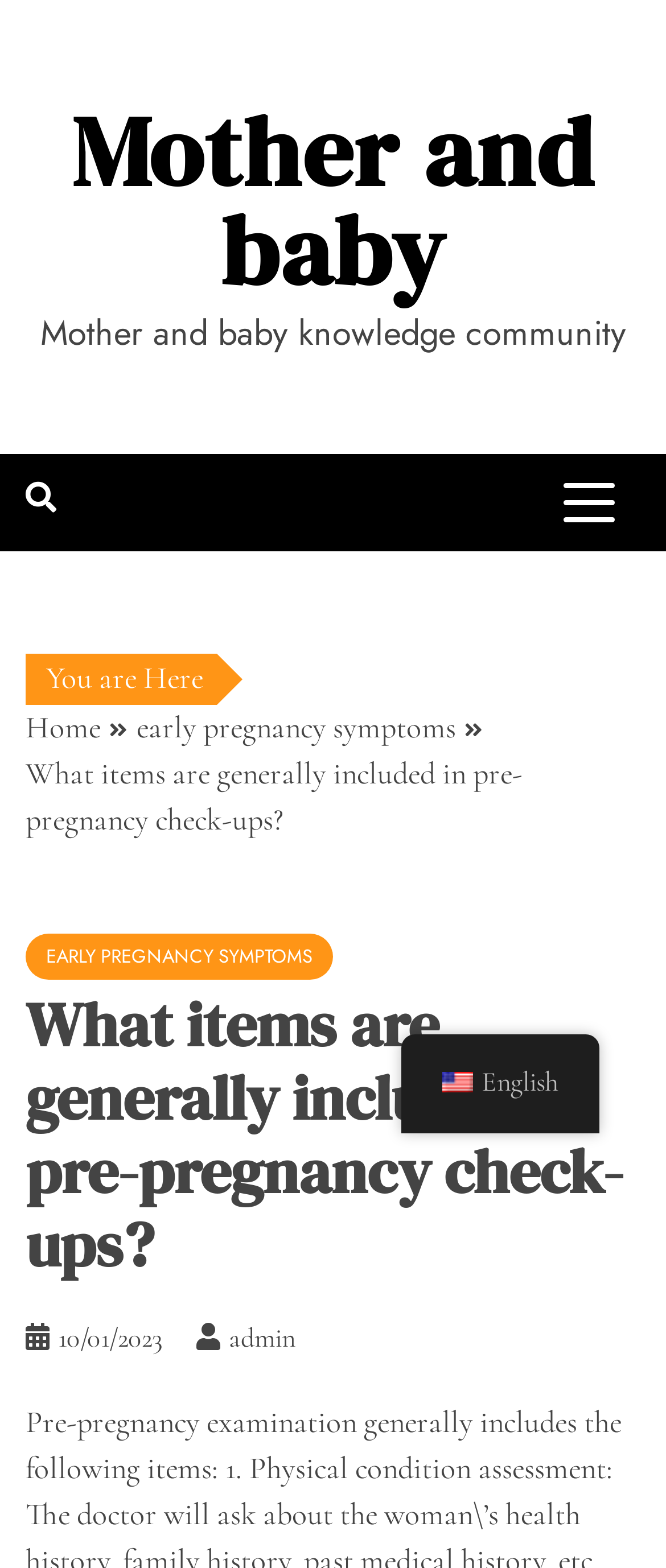Please find the bounding box coordinates (top-left x, top-left y, bottom-right x, bottom-right y) in the screenshot for the UI element described as follows: early pregnancy symptoms

[0.038, 0.595, 0.5, 0.625]